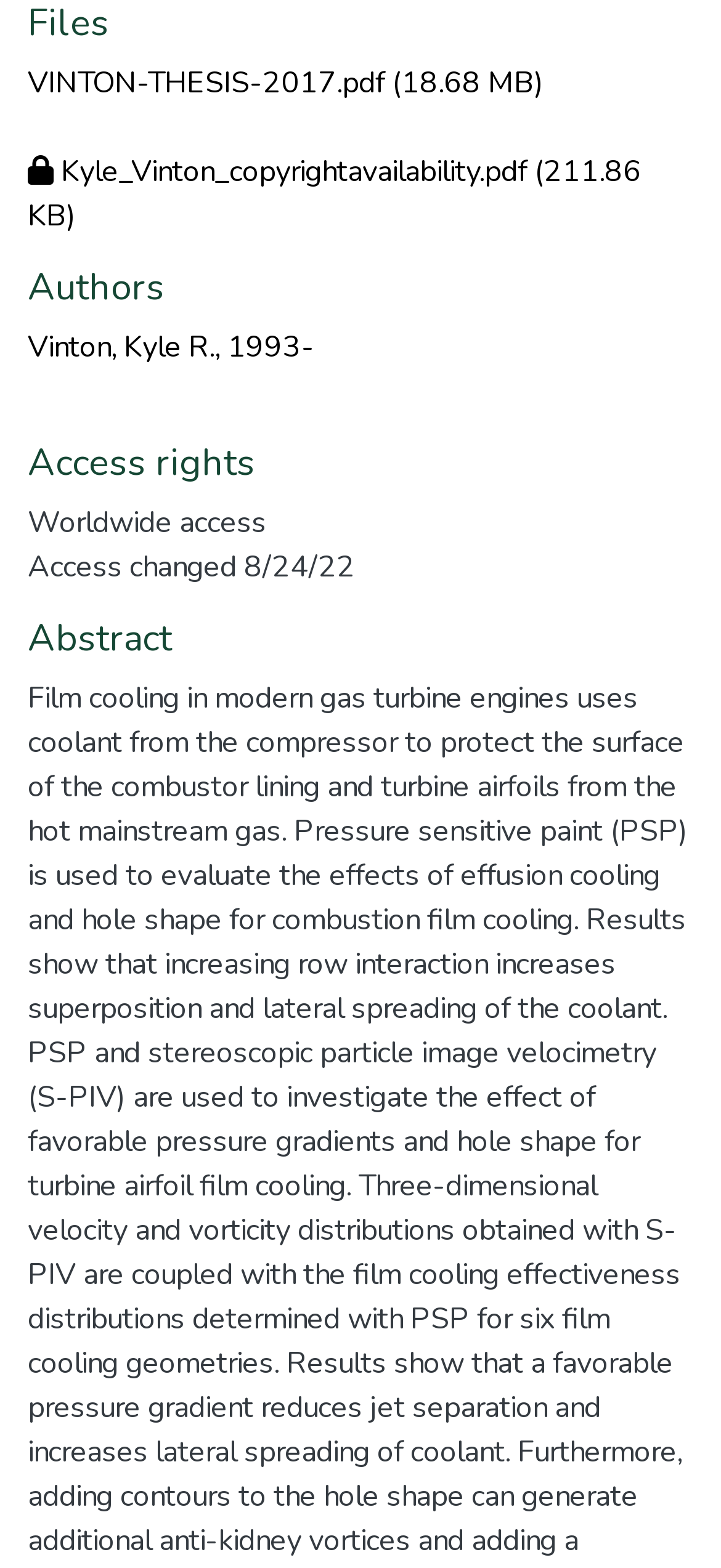Please mark the clickable region by giving the bounding box coordinates needed to complete this instruction: "view Restricted bitstream Kyle_Vinton_copyrightavailability.pdf".

[0.038, 0.097, 0.89, 0.151]